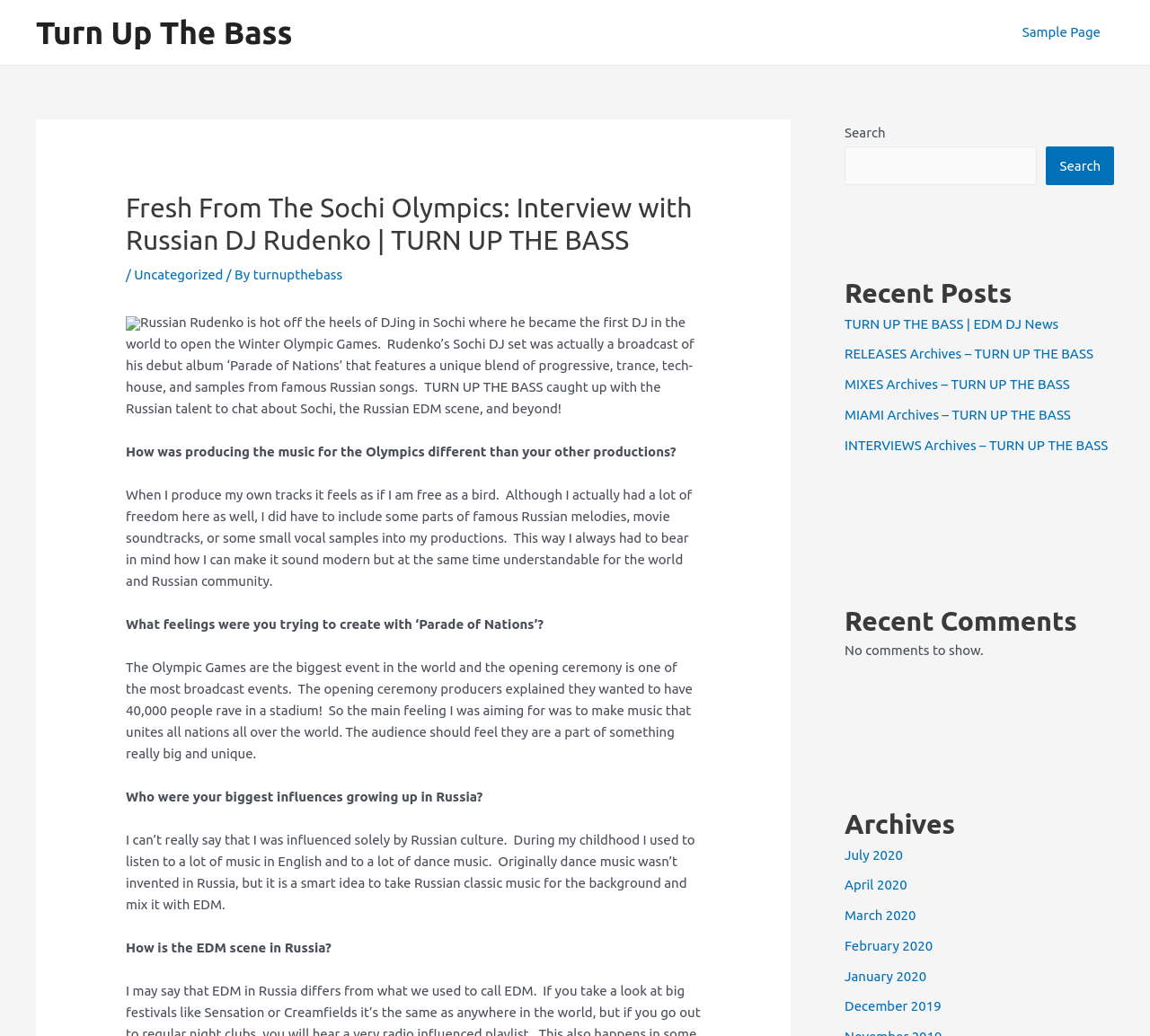Locate the bounding box coordinates of the clickable element to fulfill the following instruction: "Click the 'Reject all' button". Provide the coordinates as four float numbers between 0 and 1 in the format [left, top, right, bottom].

None